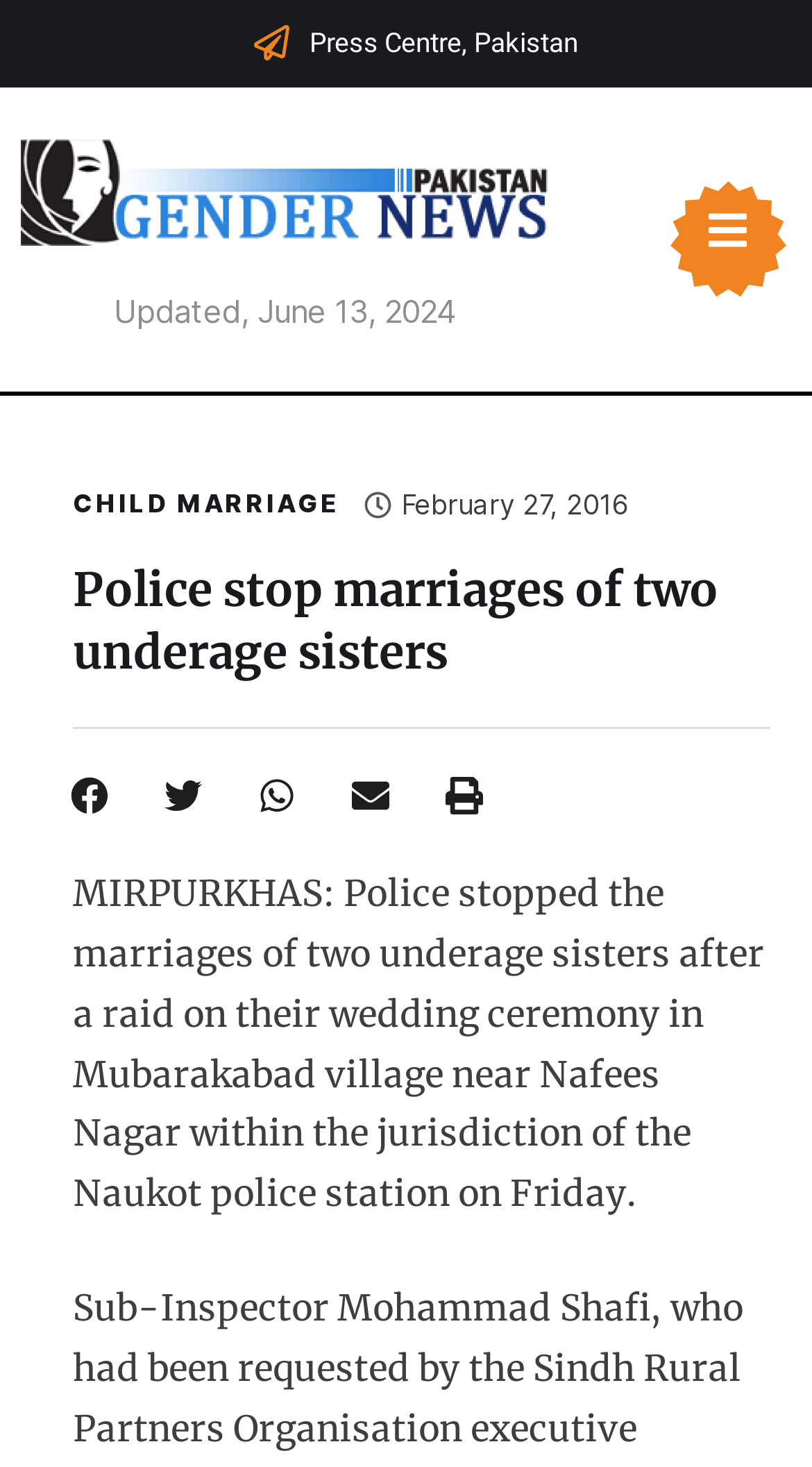How many social media sharing options are available?
Using the image, provide a concise answer in one word or a short phrase.

Four